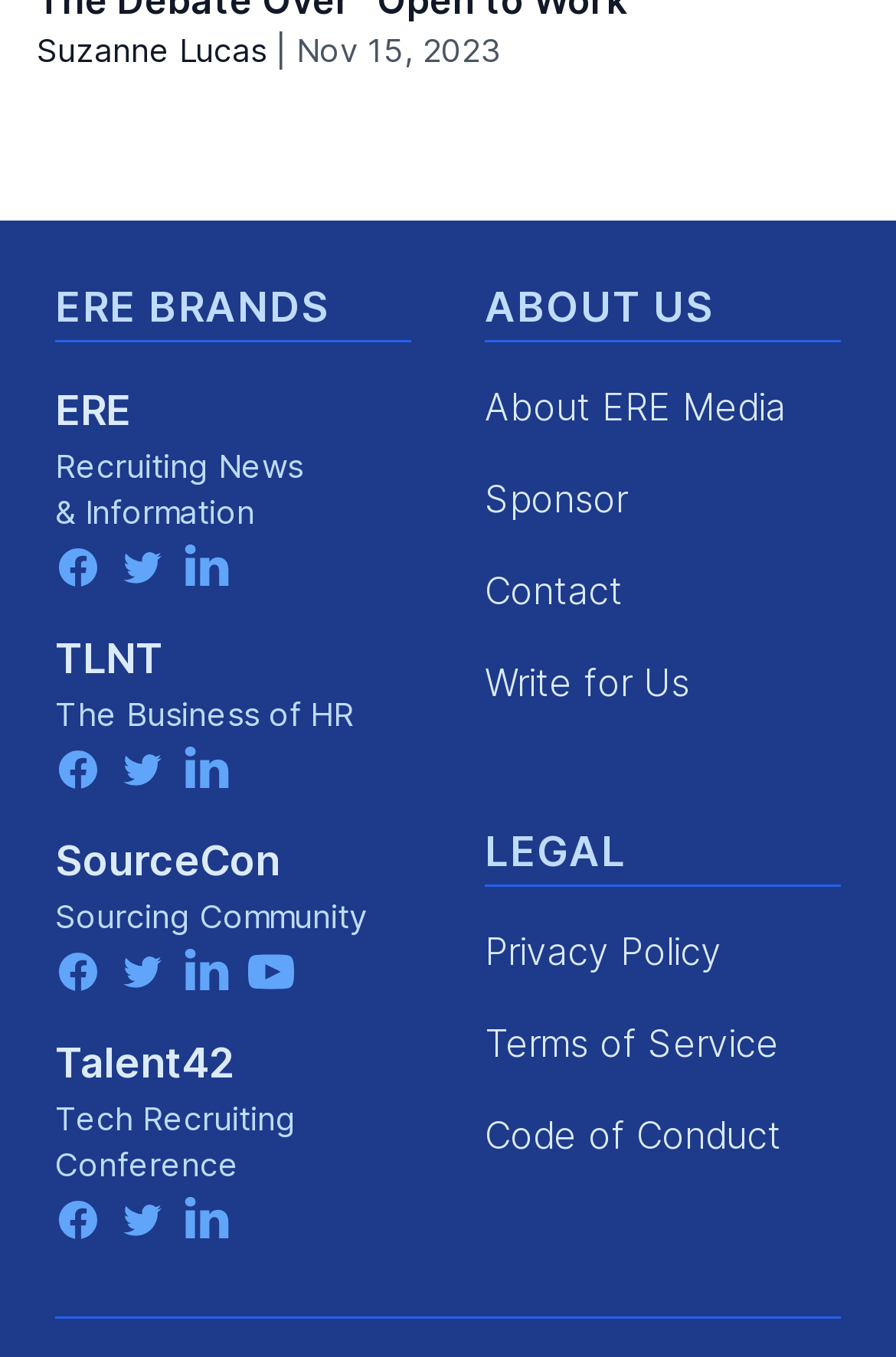Respond to the following query with just one word or a short phrase: 
What is the name of the conference?

Talent42